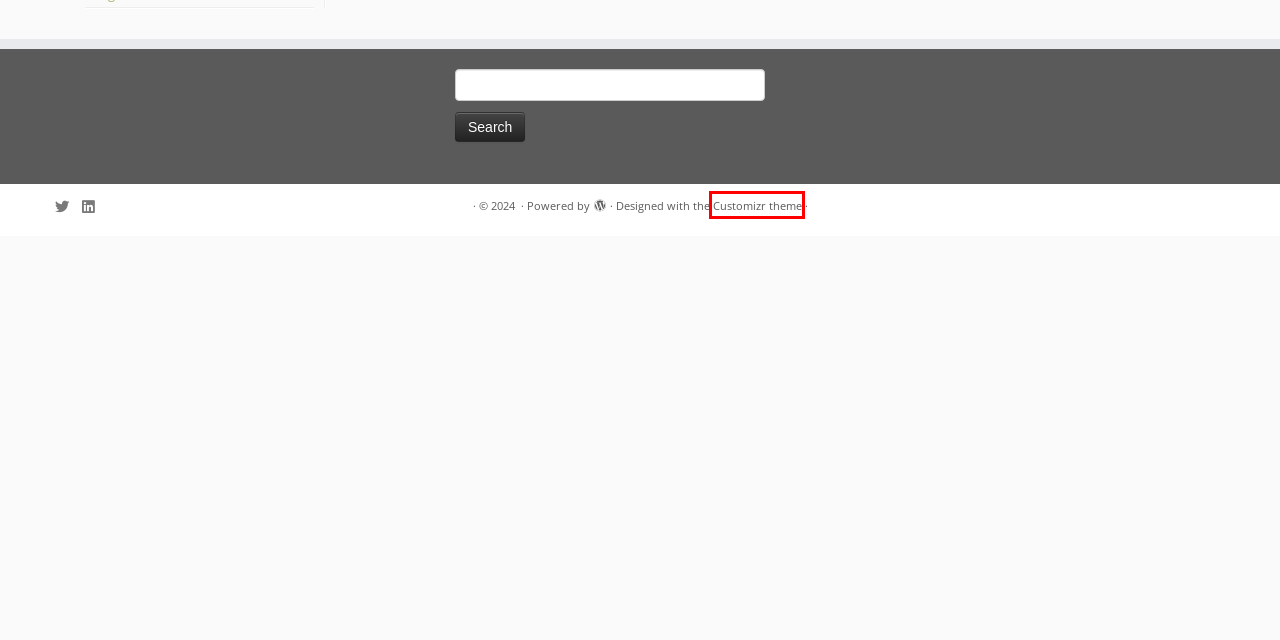You have been given a screenshot of a webpage, where a red bounding box surrounds a UI element. Identify the best matching webpage description for the page that loads after the element in the bounding box is clicked. Options include:
A. Blog Tool, Publishing Platform, and CMS – WordPress.org
B. Contact Us
C. Request for Proposal
D. Clients
E. Our Team
F. February 2015
G. Customizr WordPress Theme | Press Customizr
H. Our Services

G